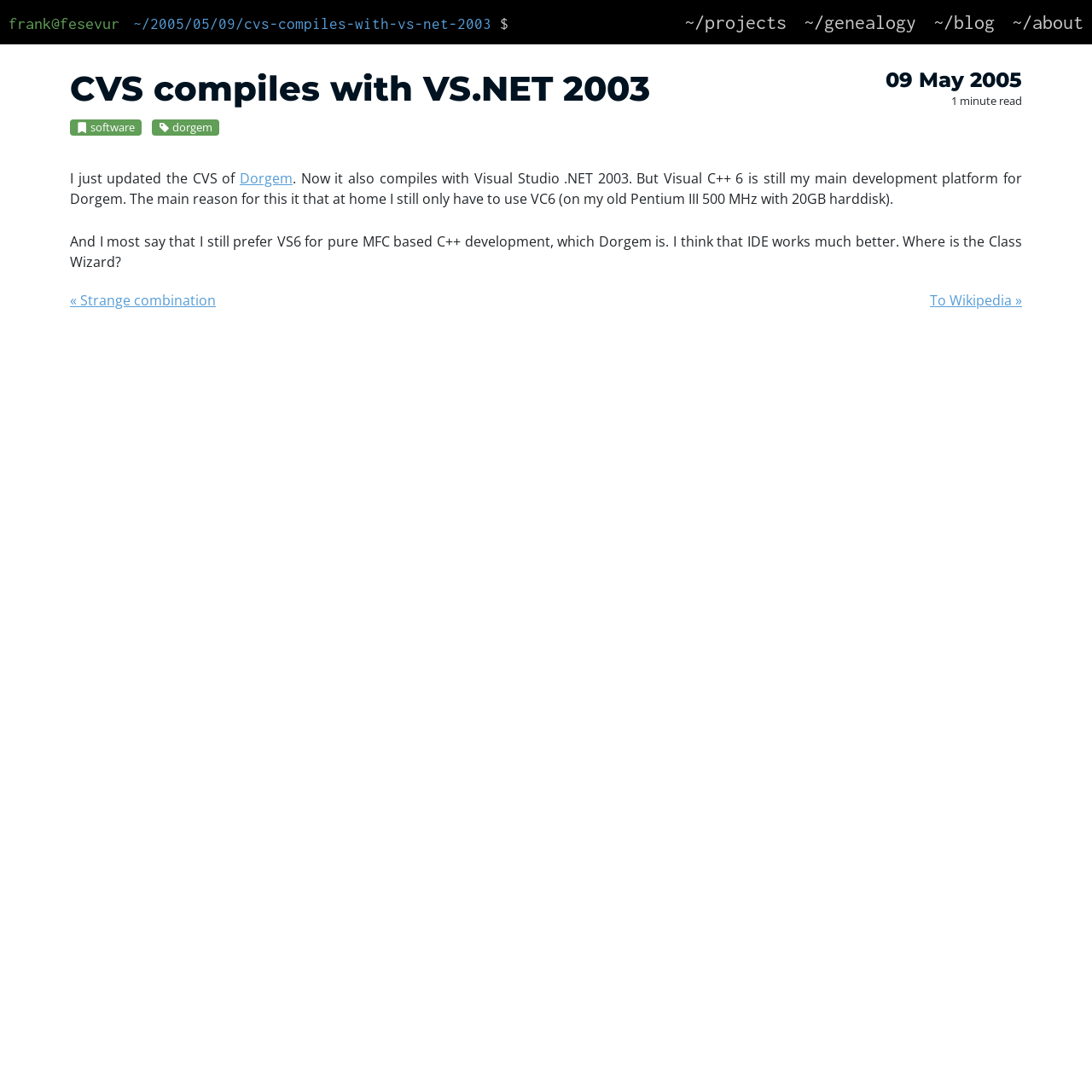Give the bounding box coordinates for this UI element: "« Strange combination". The coordinates should be four float numbers between 0 and 1, arranged as [left, top, right, bottom].

[0.064, 0.266, 0.198, 0.284]